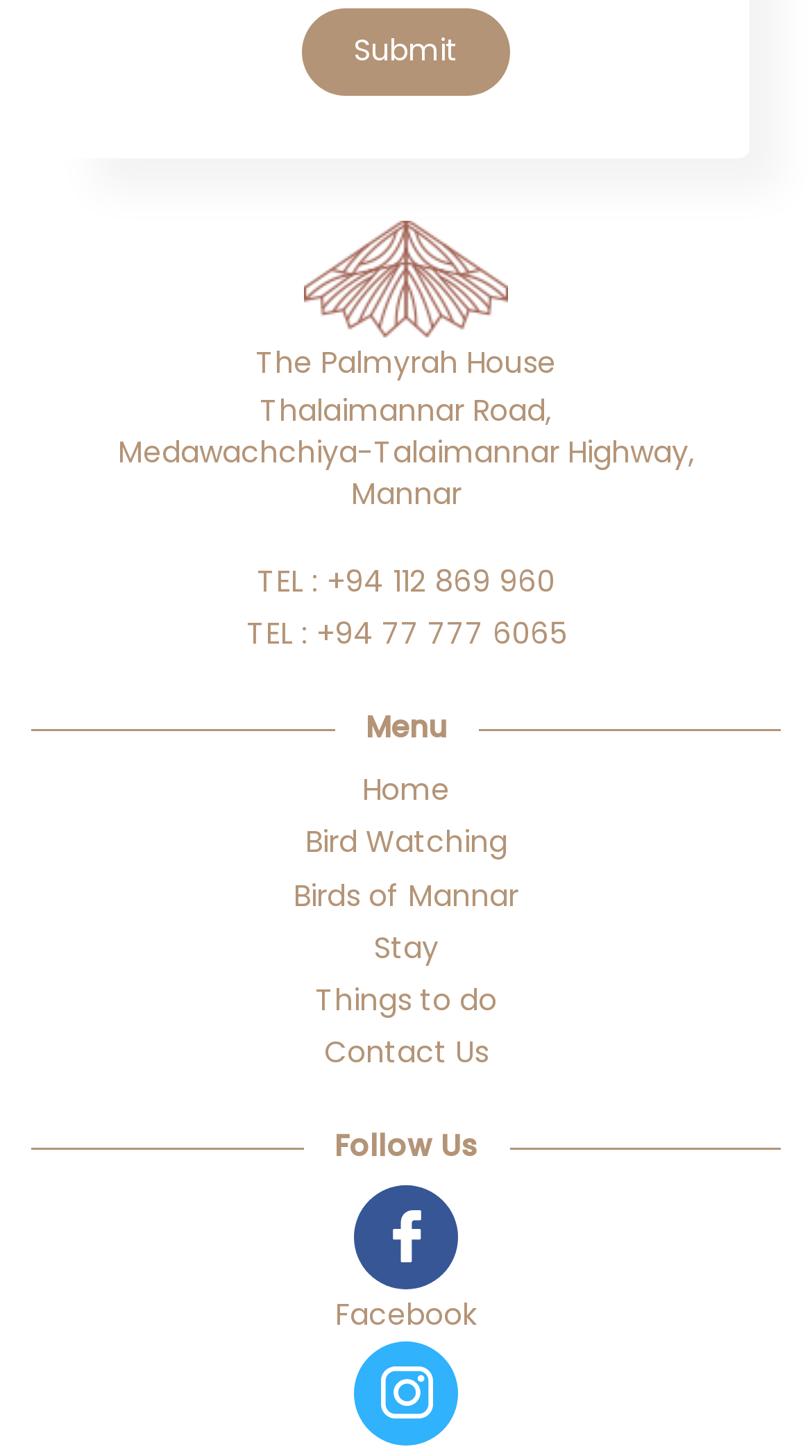Using the provided element description "Things to do", determine the bounding box coordinates of the UI element.

[0.388, 0.672, 0.612, 0.701]